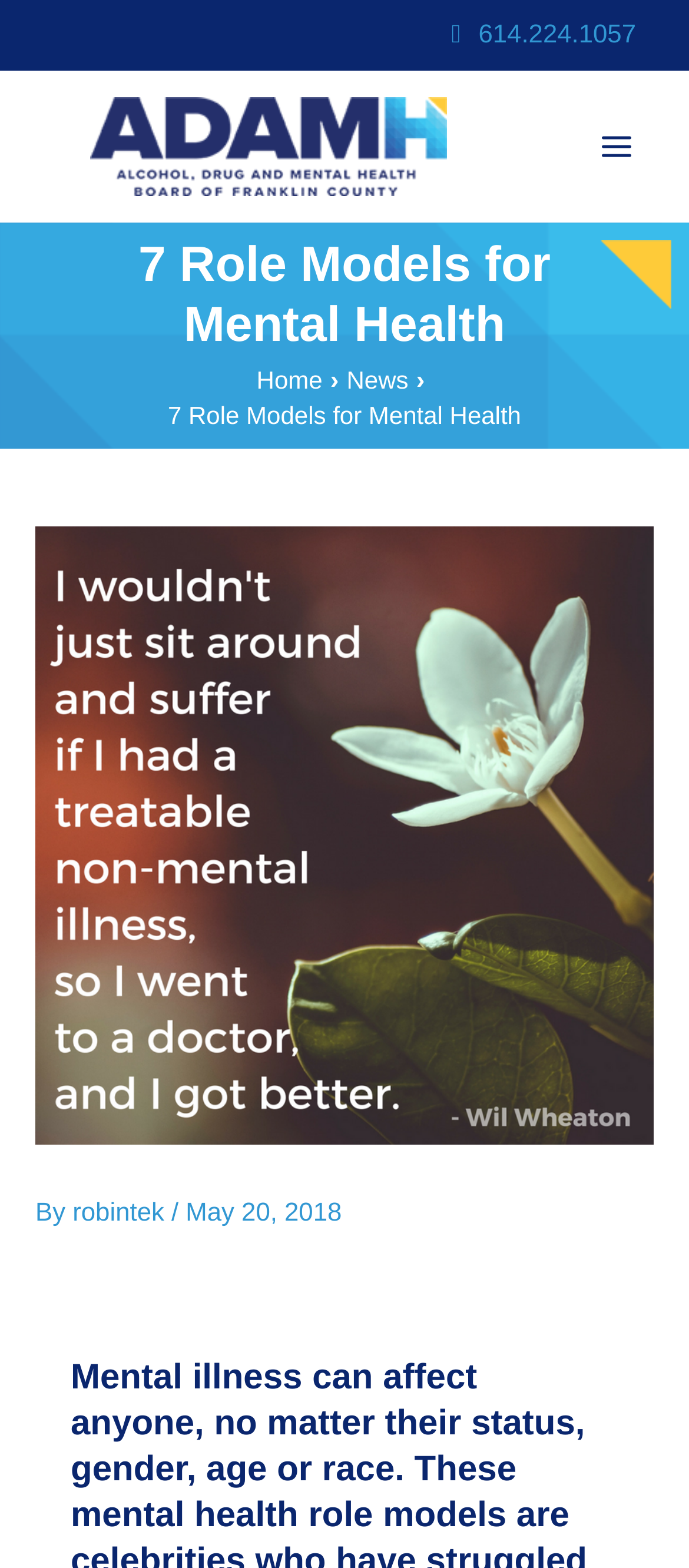Provide the bounding box coordinates for the UI element that is described by this text: "Main Menu". The coordinates should be in the form of four float numbers between 0 and 1: [left, top, right, bottom].

[0.841, 0.07, 0.949, 0.117]